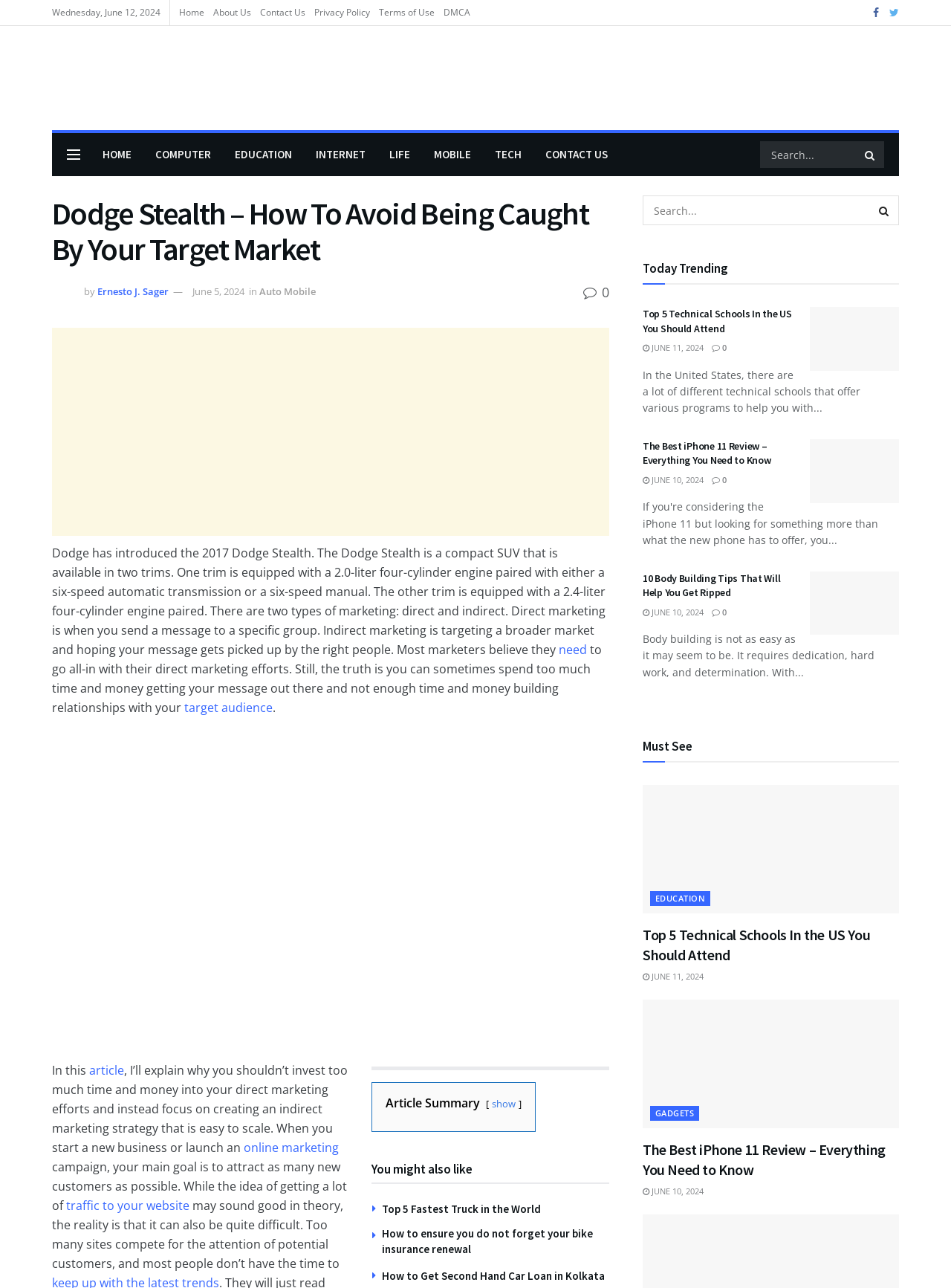Locate the bounding box coordinates of the element that needs to be clicked to carry out the instruction: "Click on the 'Top Theto' link". The coordinates should be given as four float numbers ranging from 0 to 1, i.e., [left, top, right, bottom].

[0.055, 0.036, 0.319, 0.085]